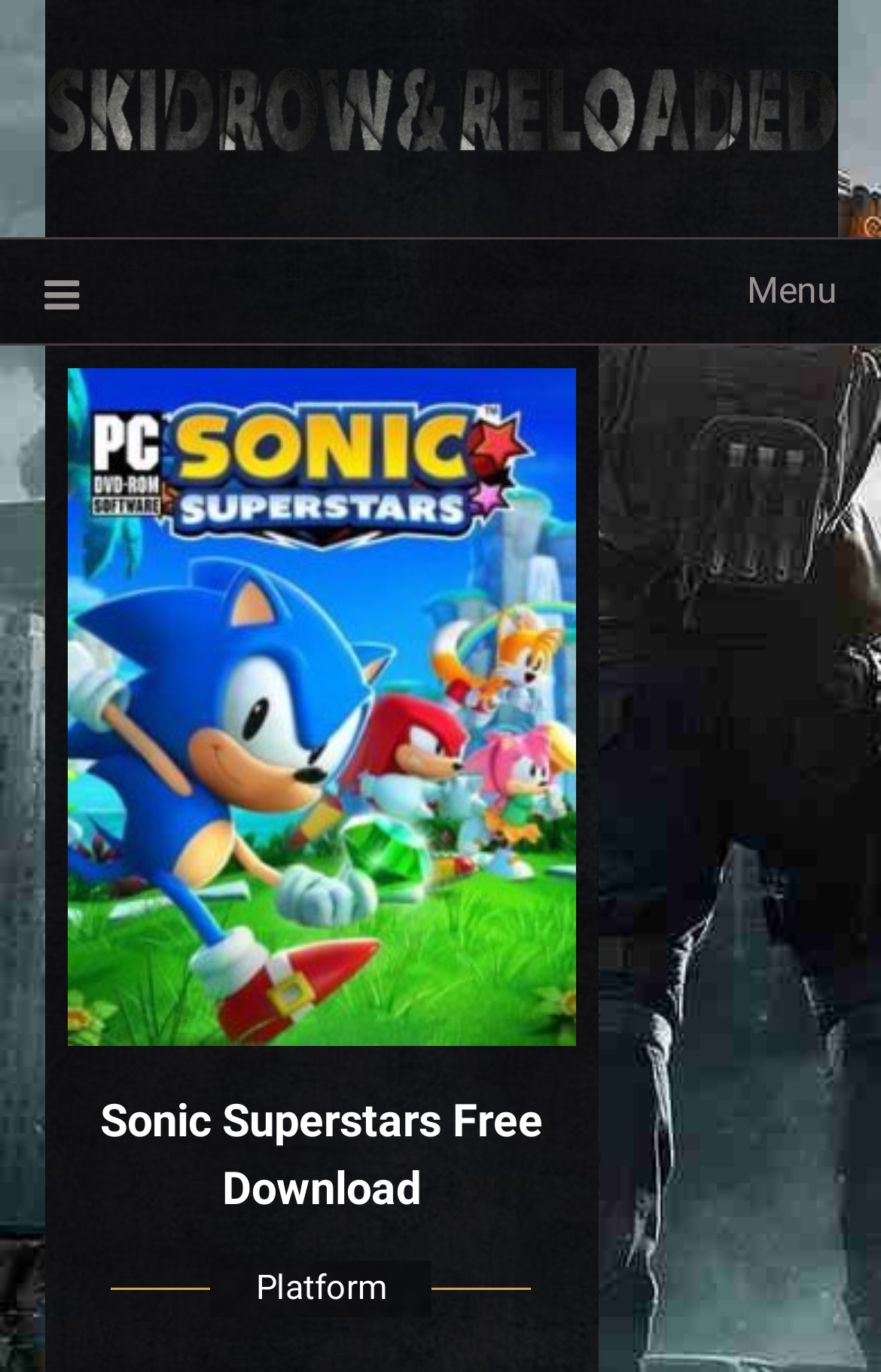What is the purpose of the webpage?
Using the image, give a concise answer in the form of a single word or short phrase.

Game download